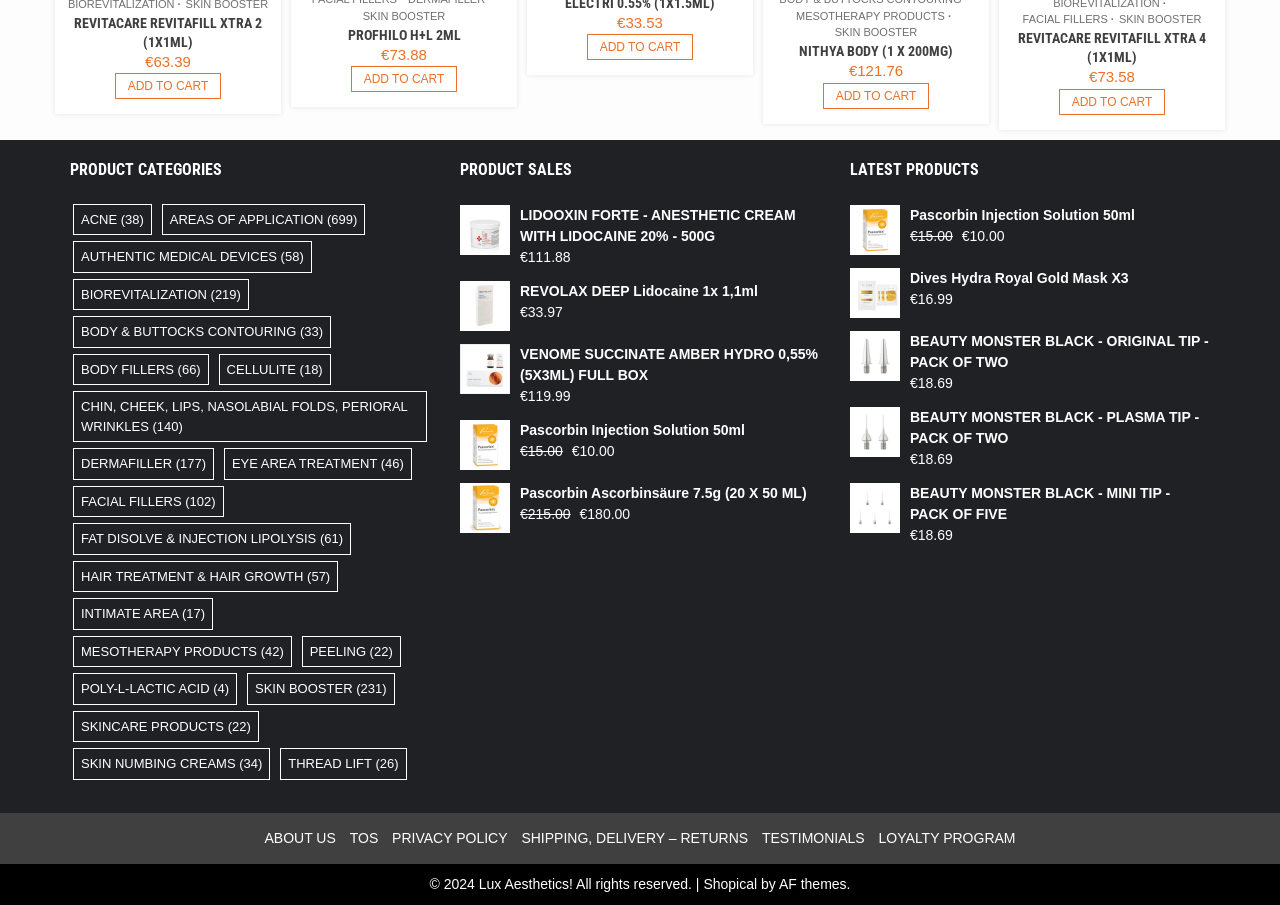Given the webpage screenshot and the description, determine the bounding box coordinates (top-left x, top-left y, bottom-right x, bottom-right y) that define the location of the UI element matching this description: SHIPPING, DELIVERY – RETURNS

[0.403, 0.909, 0.588, 0.943]